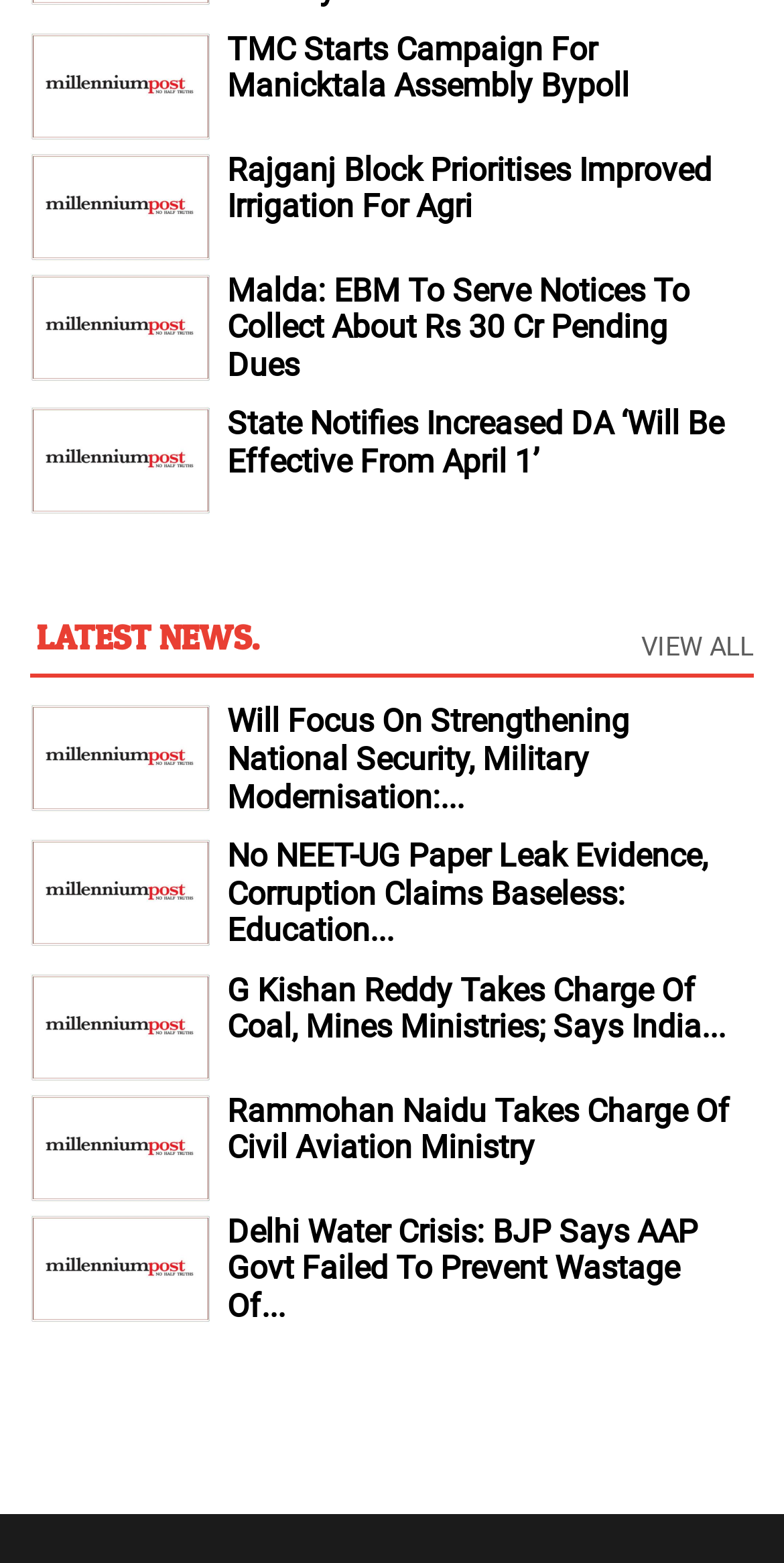Please locate the bounding box coordinates for the element that should be clicked to achieve the following instruction: "View latest news". Ensure the coordinates are given as four float numbers between 0 and 1, i.e., [left, top, right, bottom].

[0.038, 0.398, 0.338, 0.421]